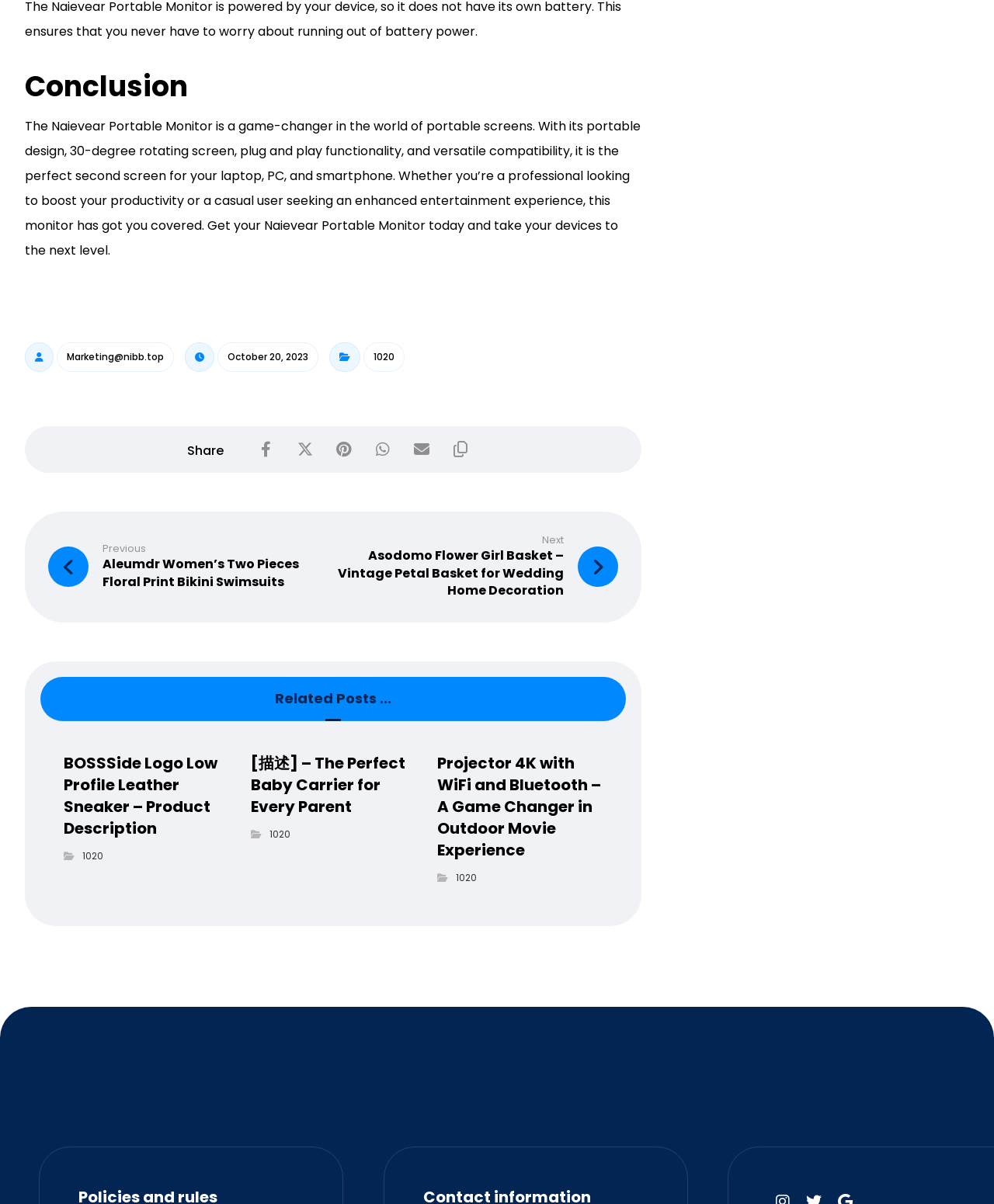What is the product being described? Based on the screenshot, please respond with a single word or phrase.

Naievear Portable Monitor